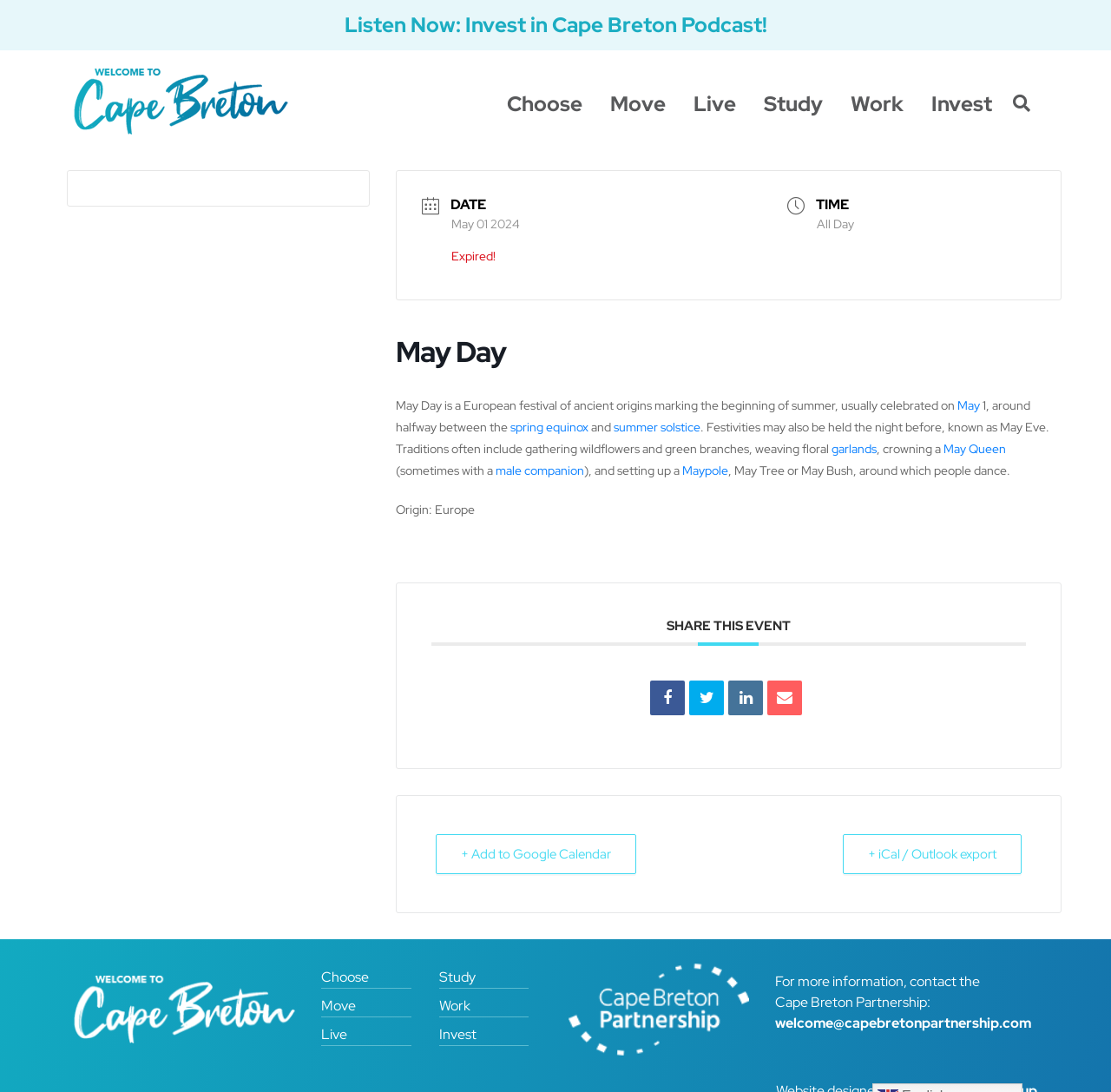Predict the bounding box coordinates of the area that should be clicked to accomplish the following instruction: "Choose a living option". The bounding box coordinates should consist of four float numbers between 0 and 1, i.e., [left, top, right, bottom].

[0.45, 0.075, 0.53, 0.112]